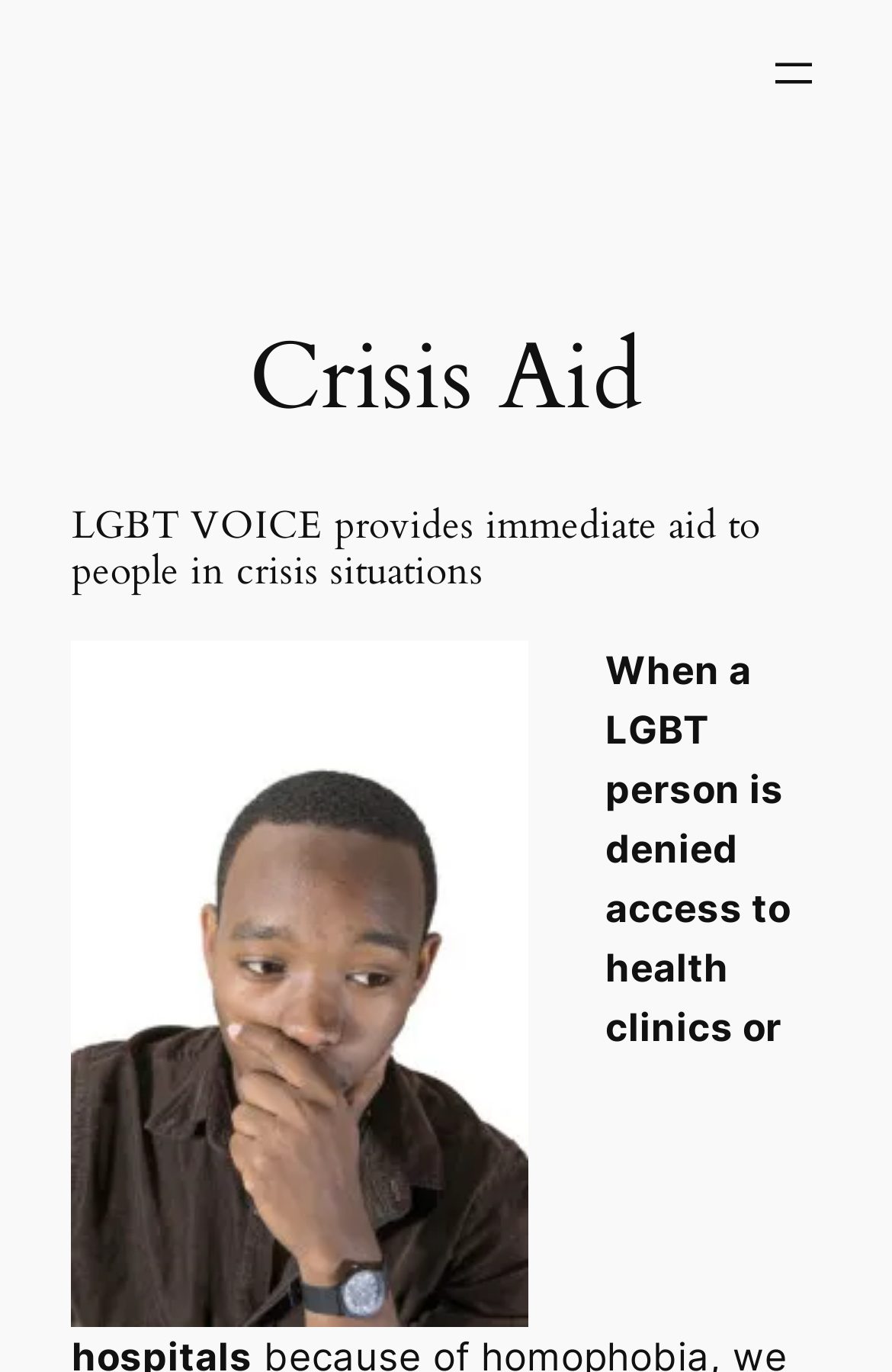Respond to the question below with a concise word or phrase:
What is the function of the button?

To open a menu